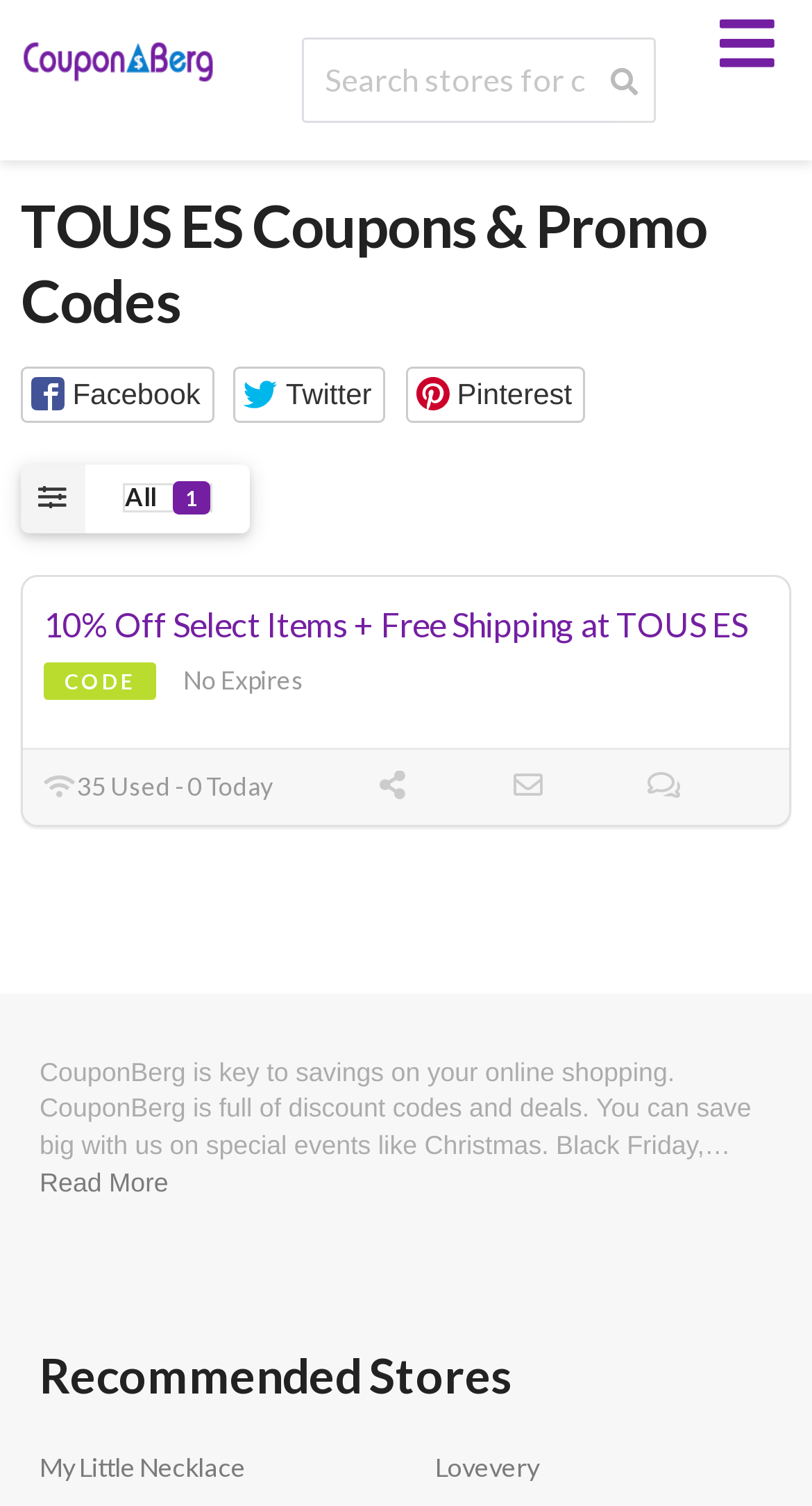What is the purpose of this website?
Could you answer the question in a detailed manner, providing as much information as possible?

Based on the webpage's content, it appears to be a platform where users can search for and find coupons, promo codes, and deals for various stores, including TOUS ES. The presence of a search bar and a list of coupons and promo codes suggests that the website's primary function is to help users save money while shopping online.